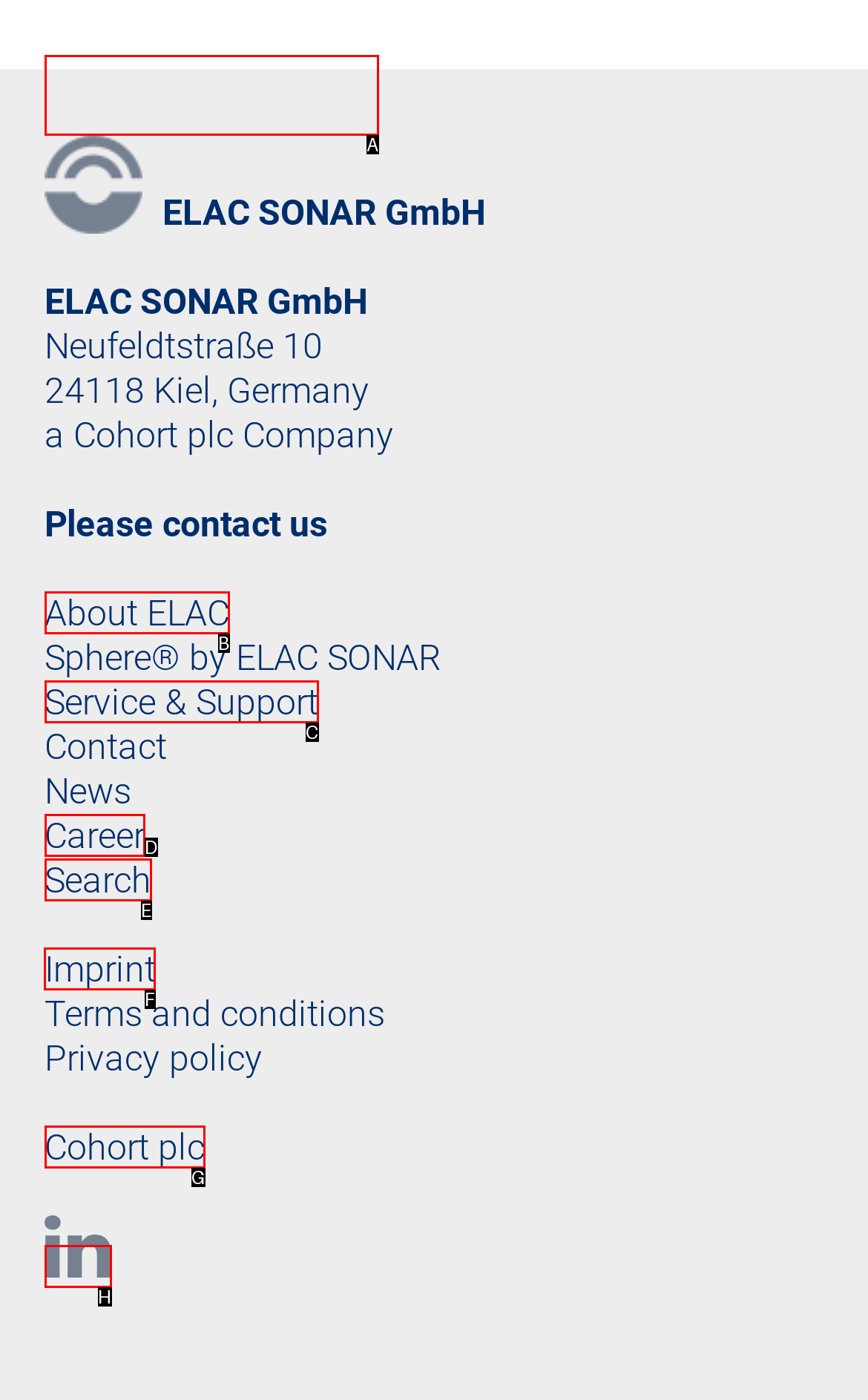Select the correct UI element to complete the task: view imprint
Please provide the letter of the chosen option.

F